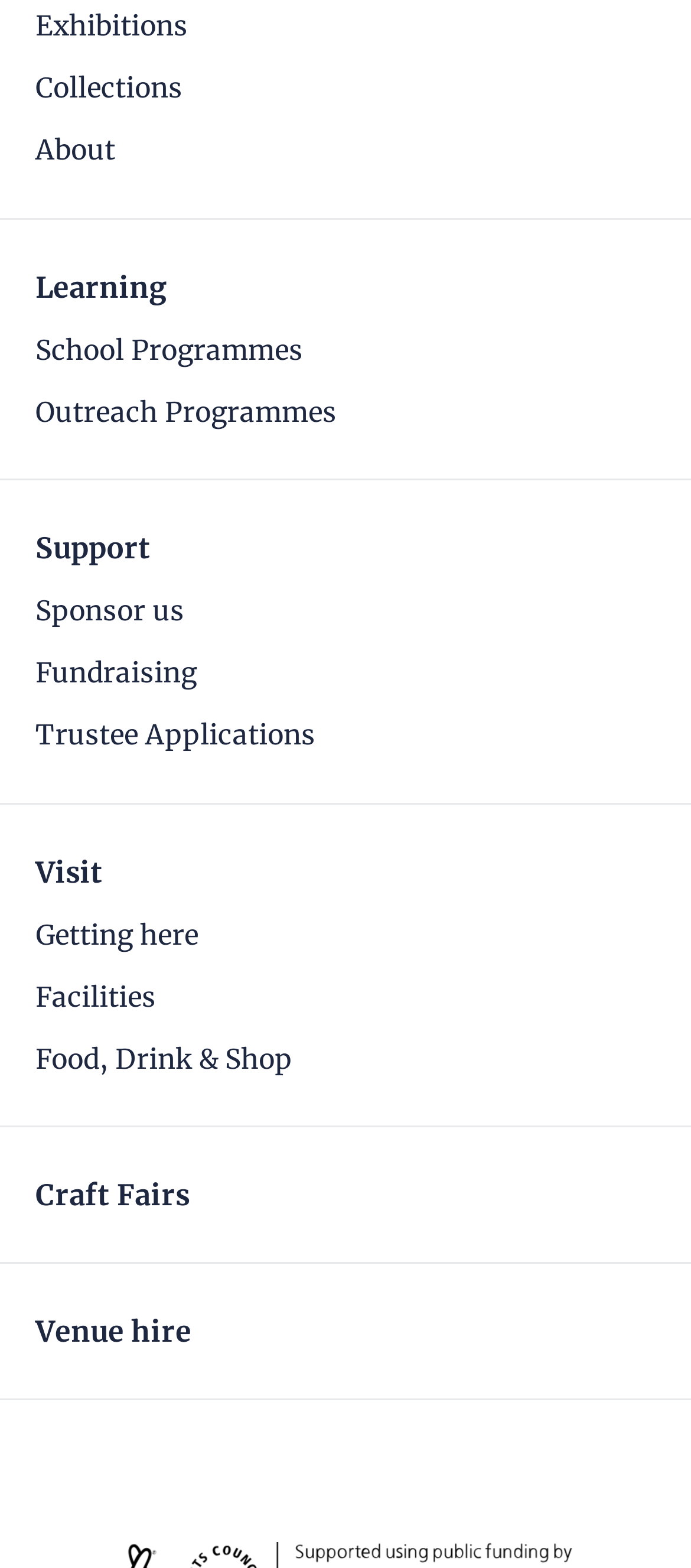How many links are related to learning and education?
Refer to the image and respond with a one-word or short-phrase answer.

3